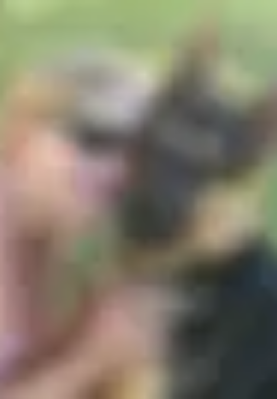Using the information shown in the image, answer the question with as much detail as possible: What is the dog's response to the gesture?

According to the caption, the dog seems engaged and responsive to the gesture, indicating that the dog is actively participating in the affectionate interaction with the person.